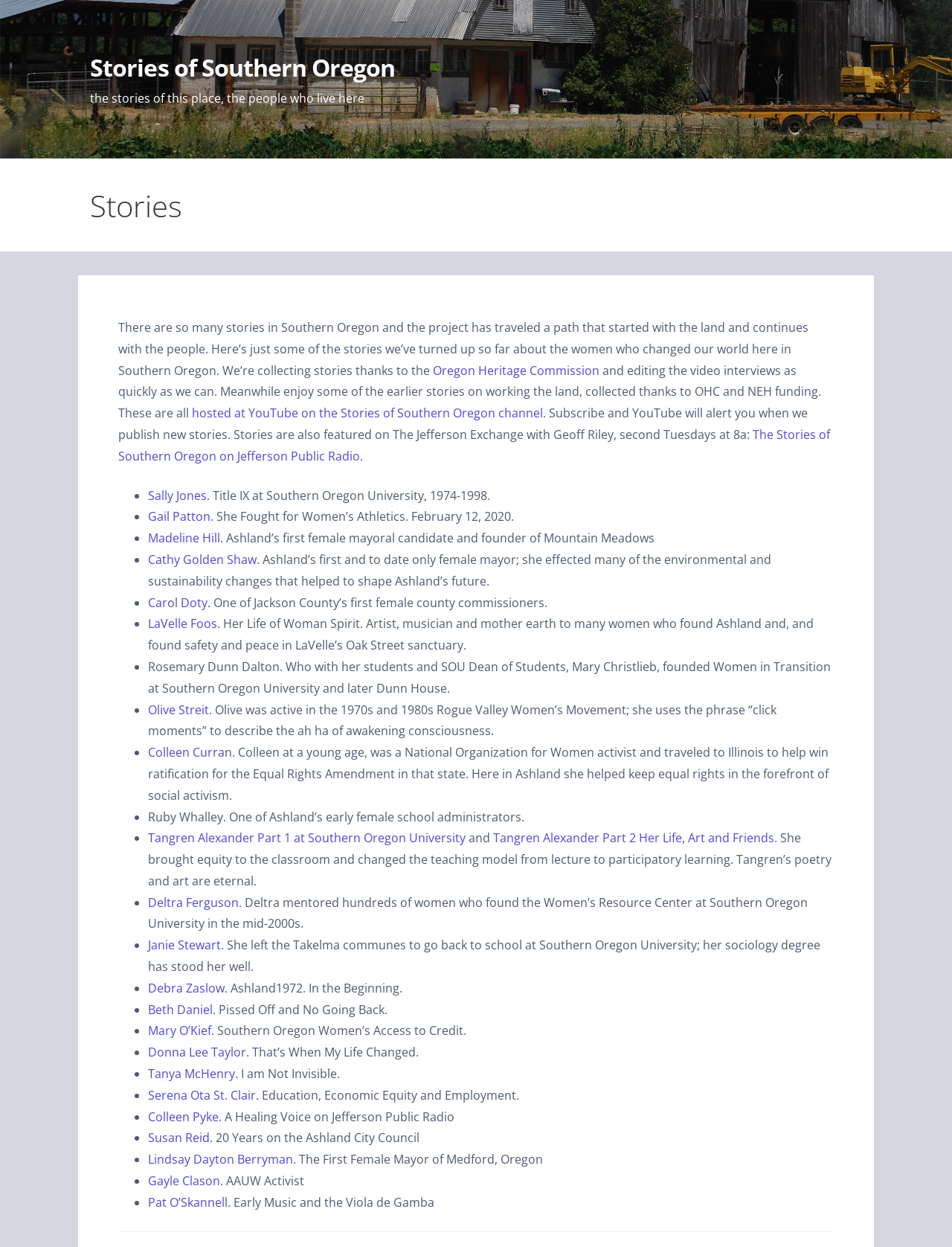From the image, can you give a detailed response to the question below:
How many stories are listed on the webpage?

I counted the list markers on the webpage and found that there are more than 20 stories listed, each with a link and a brief description.